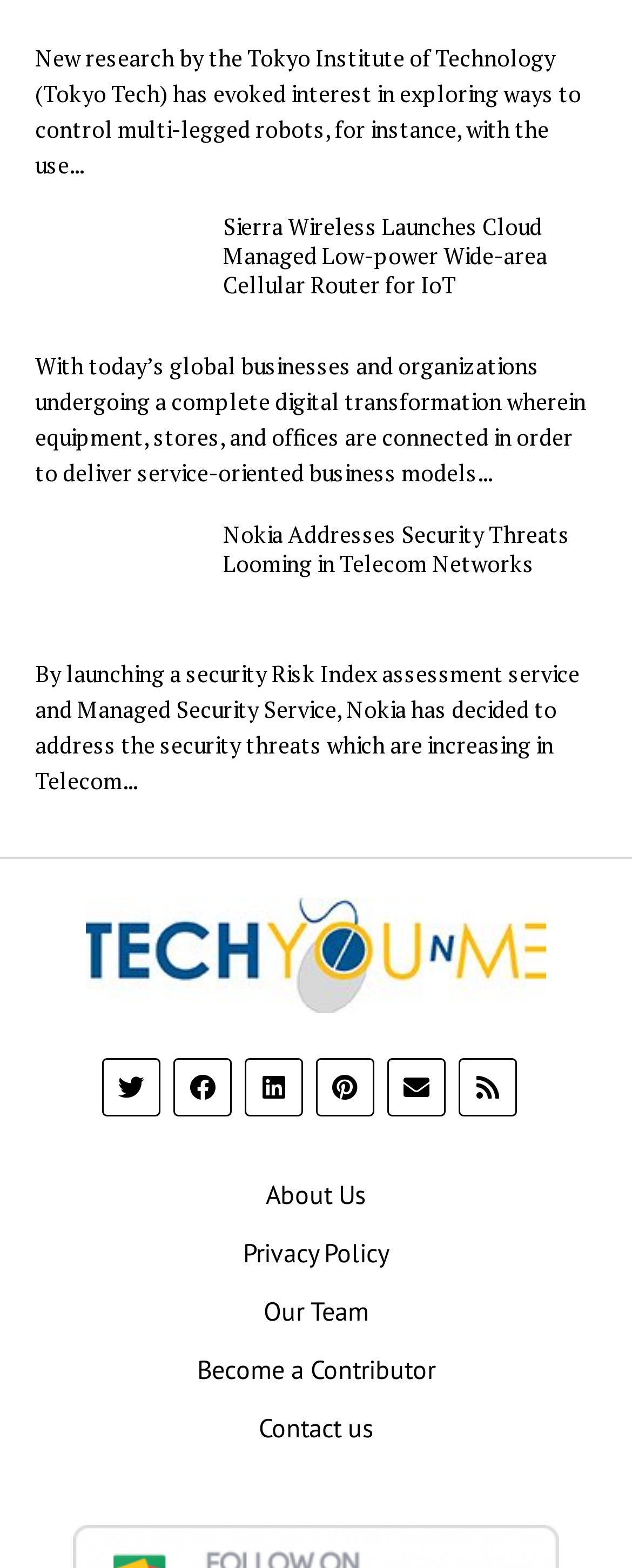Bounding box coordinates are given in the format (top-left x, top-left y, bottom-right x, bottom-right y). All values should be floating point numbers between 0 and 1. Provide the bounding box coordinate for the UI element described as: alt="Tech You N Me"

[0.136, 0.623, 0.864, 0.652]